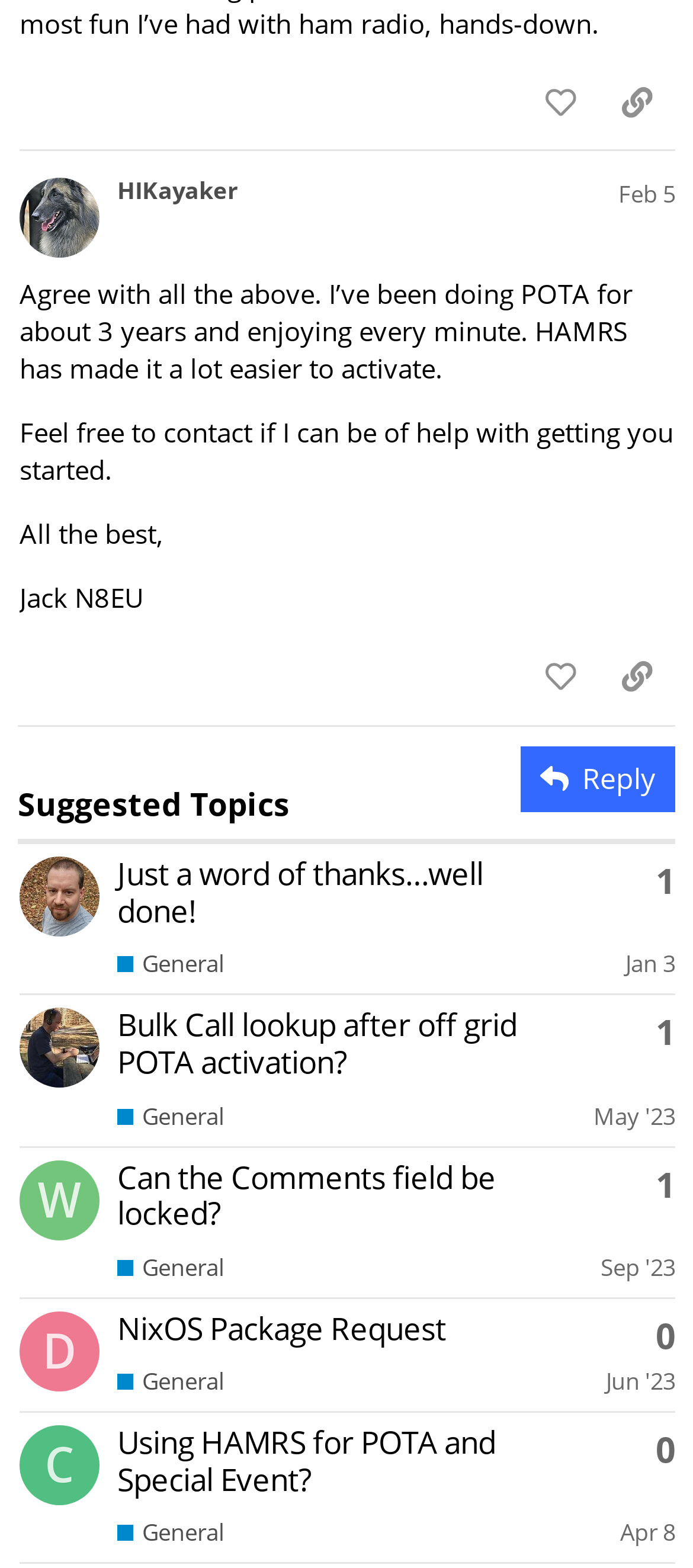Please find the bounding box coordinates of the element that needs to be clicked to perform the following instruction: "Share a link to this post". The bounding box coordinates should be four float numbers between 0 and 1, represented as [left, top, right, bottom].

[0.864, 0.044, 0.974, 0.087]